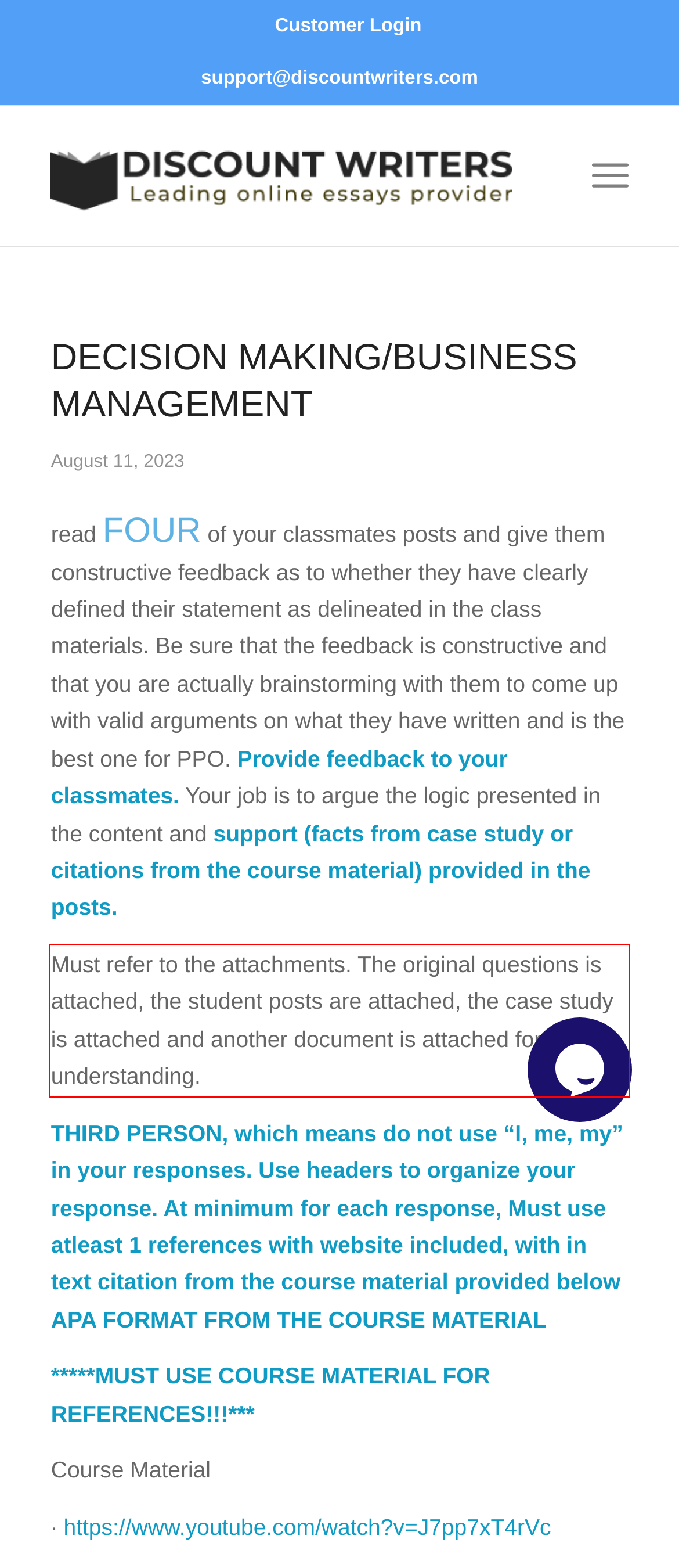Identify and extract the text within the red rectangle in the screenshot of the webpage.

Must refer to the attachments. The original questions is attached, the student posts are attached, the case study is attached and another document is attached for further understanding.